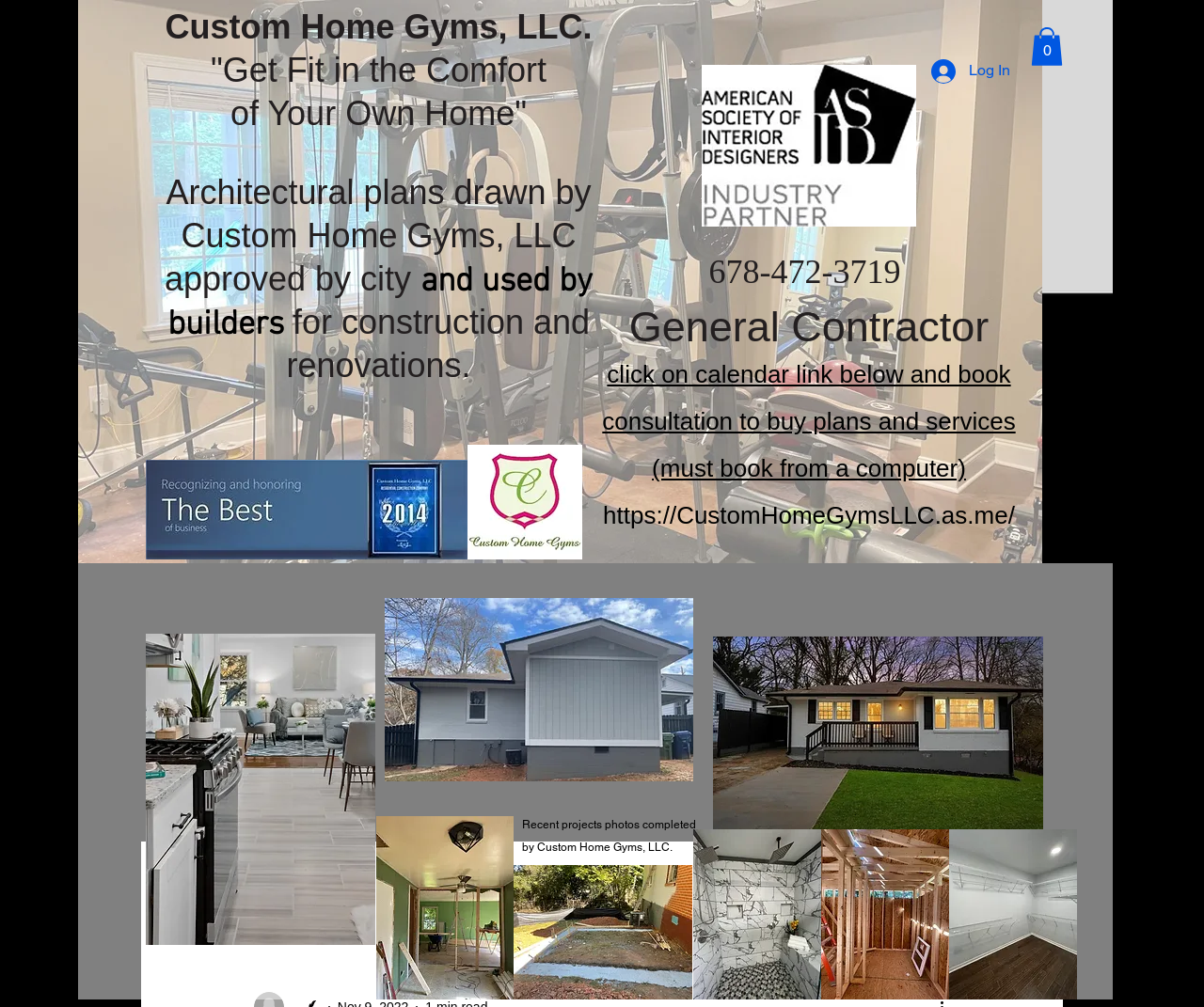Could you identify the text that serves as the heading for this webpage?

Custom Home Gyms, LLC.
"Get Fit in the Comfort
of Your Own Home"
 
Architectural plans drawn by Custom Home Gyms, LLC approved by city and used by builders for construction and renovations.
 